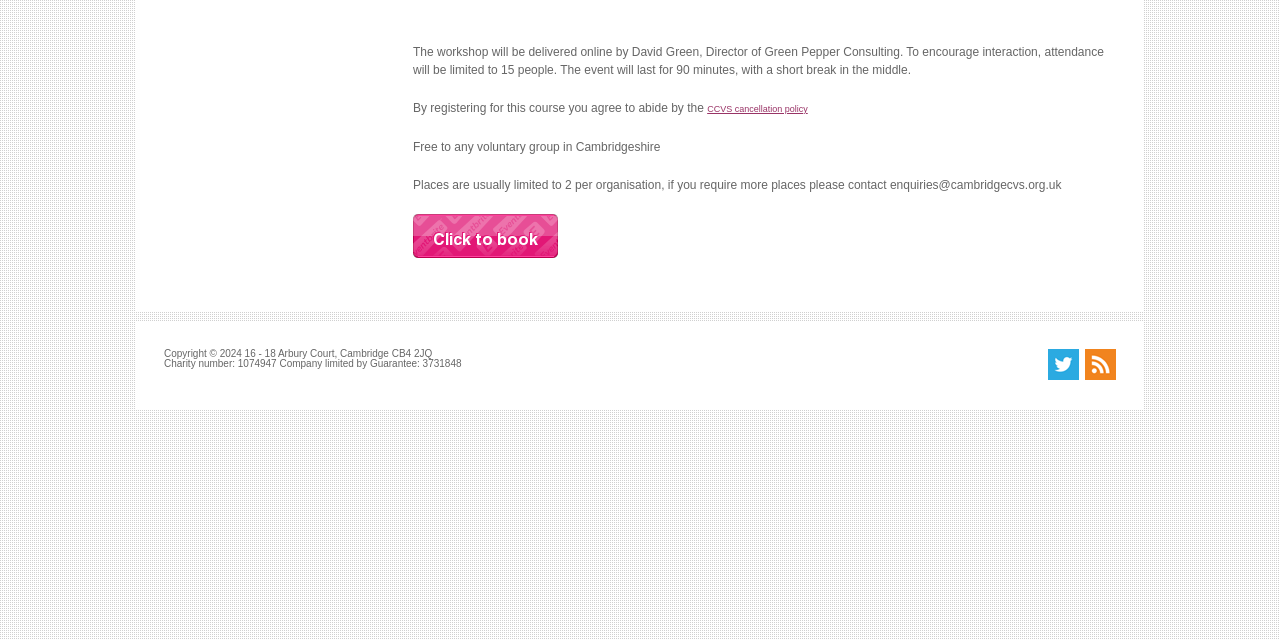Locate the UI element described as follows: "alt="Twitter"". Return the bounding box coordinates as four float numbers between 0 and 1 in the order [left, top, right, bottom].

[0.819, 0.545, 0.843, 0.597]